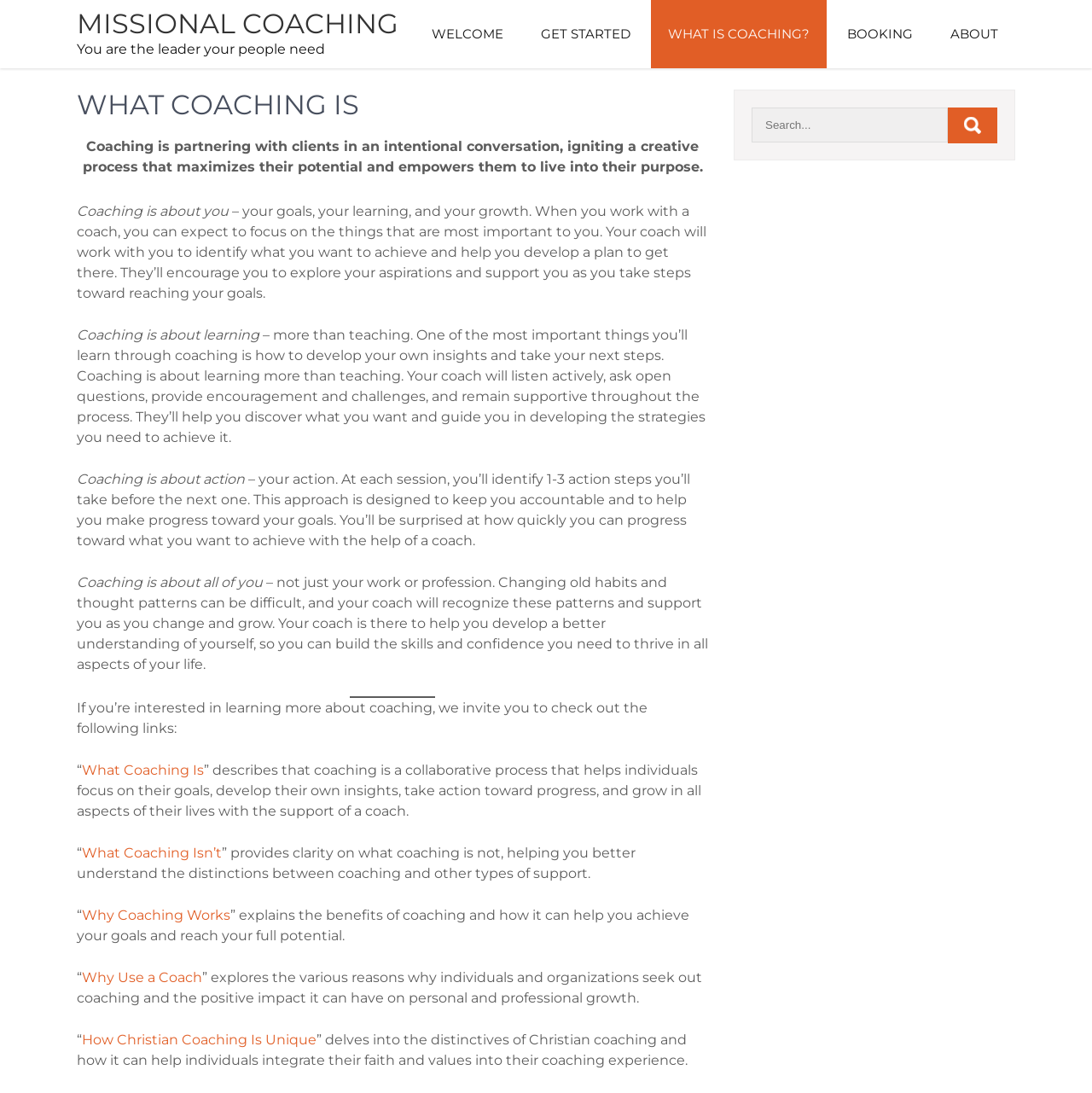What is the main purpose of coaching?
Using the information from the image, answer the question thoroughly.

Based on the webpage content, coaching is described as partnering with clients in an intentional conversation, igniting a creative process that maximizes their potential and empowers them to live into their purpose.